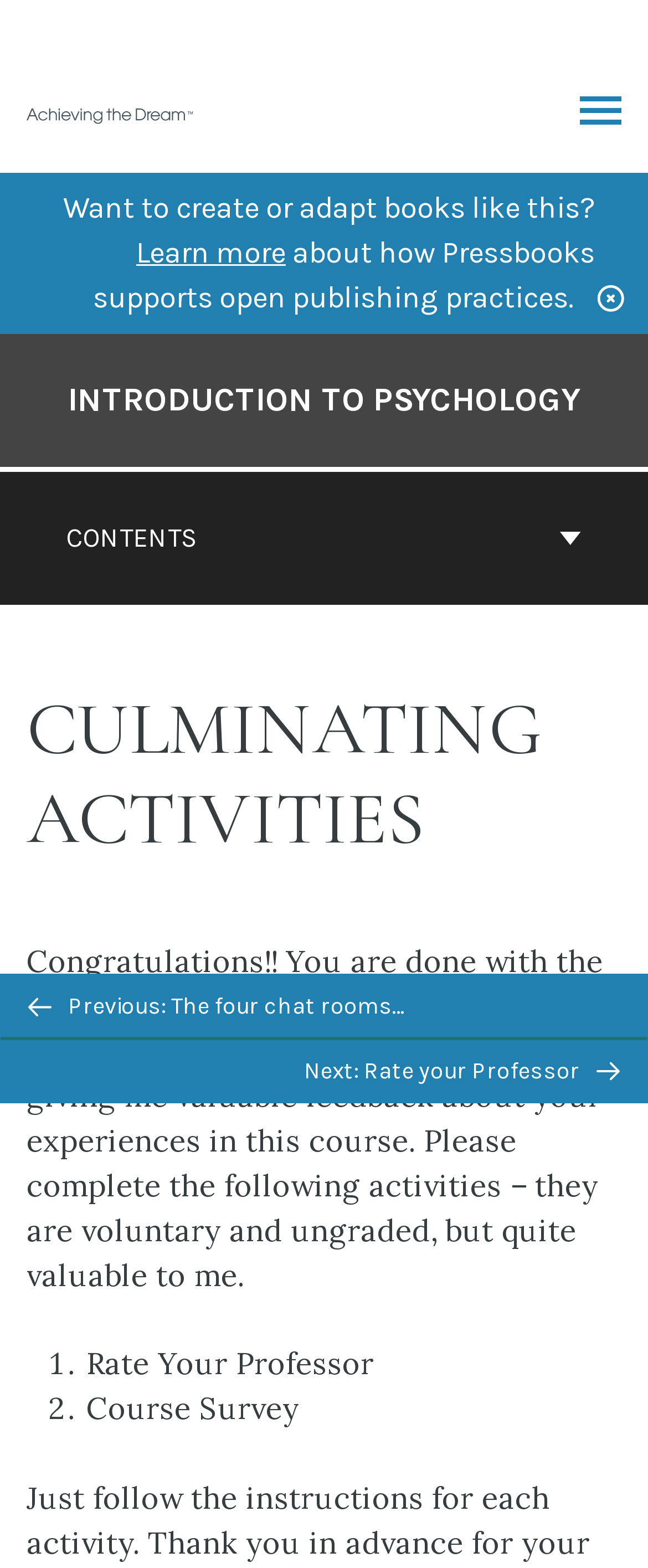Describe the entire webpage, focusing on both content and design.

This webpage is about Culminating Activities in an Introduction to Psychology course. At the top left, there is a logo for Achieving the Dream | OER Course Library, accompanied by a link to the same. On the top right, there is a "Toggle Menu" link. Below these elements, there is a section that encourages users to create or adapt books like this, with a "Learn more" link and a brief description about Pressbooks supporting open publishing practices.

The main content of the page is divided into two sections. On the left, there is a navigation menu for the book contents, with a "CONTENTS" button that can be expanded. Below this, there is a link to go to the cover page of Introduction to Psychology, which is also a heading. On the right, there is a header section with the title "CULMINATING ACTIVITIES". 

Below the header, there is a congratulatory message for completing the graded activities in the course, followed by a request for feedback through two voluntary and ungraded activities: "Rate Your Professor" and "Course Survey". These activities are listed with numerical markers.

At the bottom of the page, there is a navigation section for previous and next pages, with links to "The four chat rooms…" and "Rate your Professor" respectively. Each link has a corresponding arrow icon. There is also a "BACK TO TOP" button with an upward arrow icon.